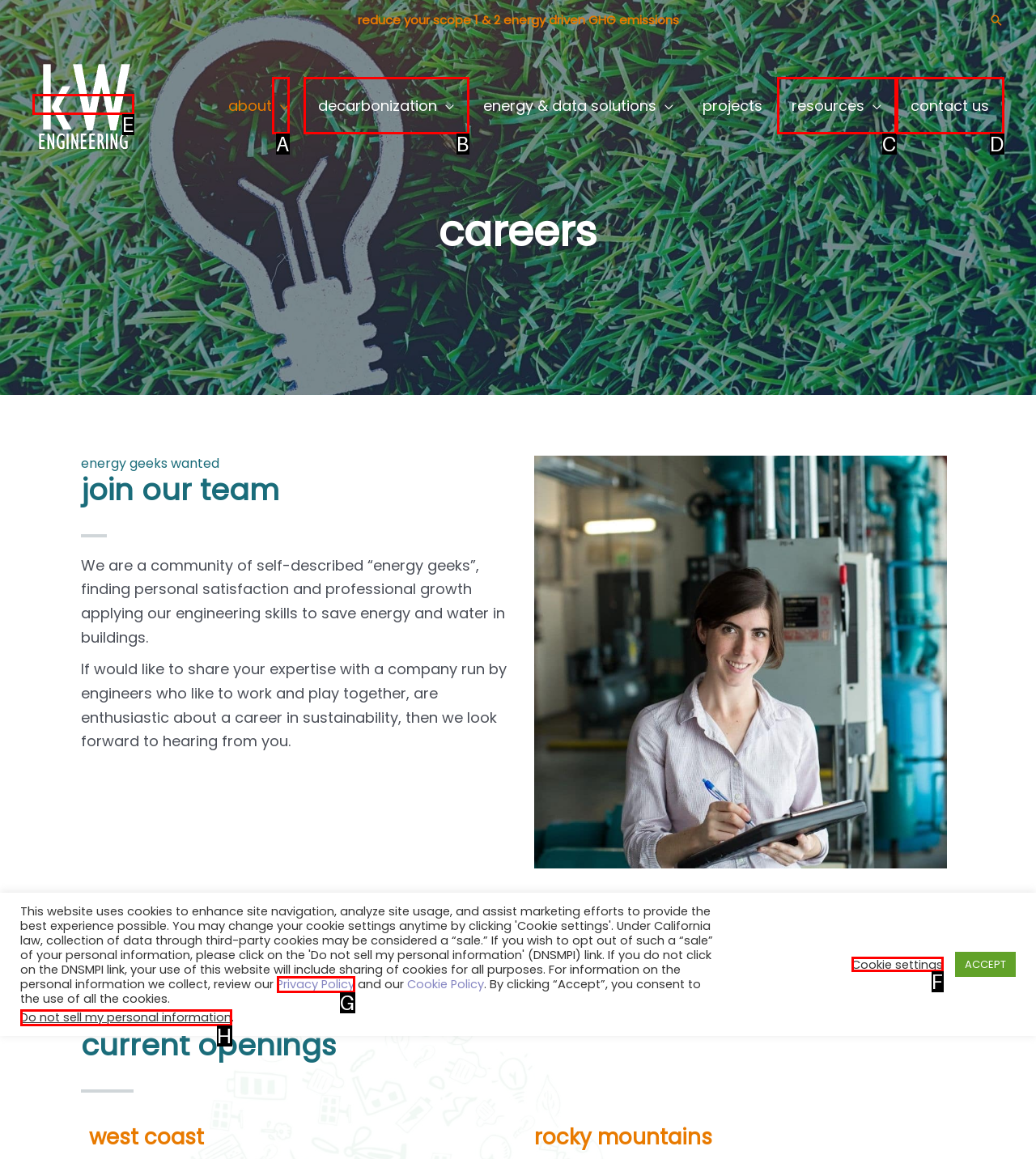Point out the option that best suits the description: Privacy Policy
Indicate your answer with the letter of the selected choice.

G